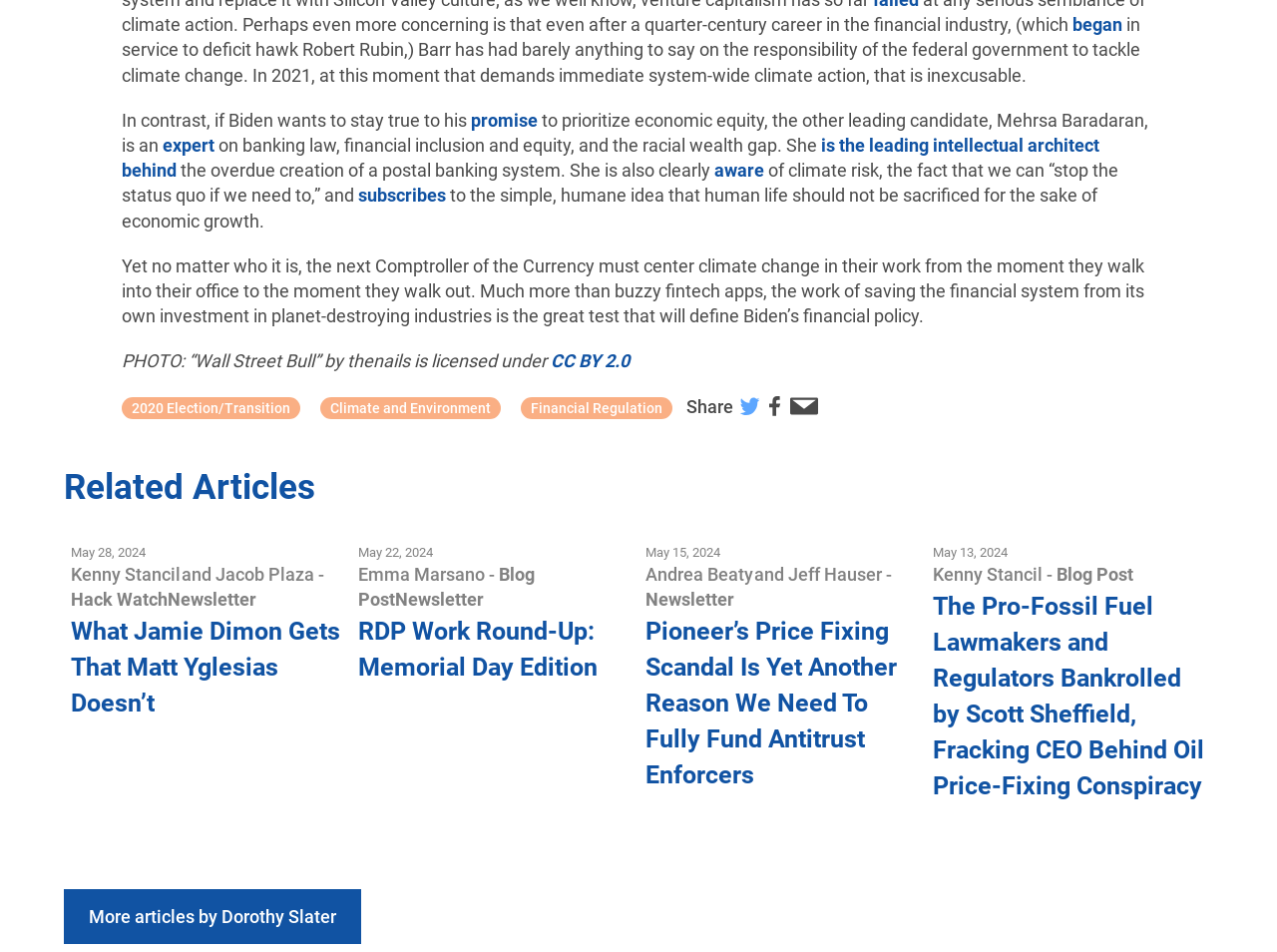Given the element description: "CC BY 2.0", predict the bounding box coordinates of the UI element it refers to, using four float numbers between 0 and 1, i.e., [left, top, right, bottom].

[0.431, 0.368, 0.493, 0.39]